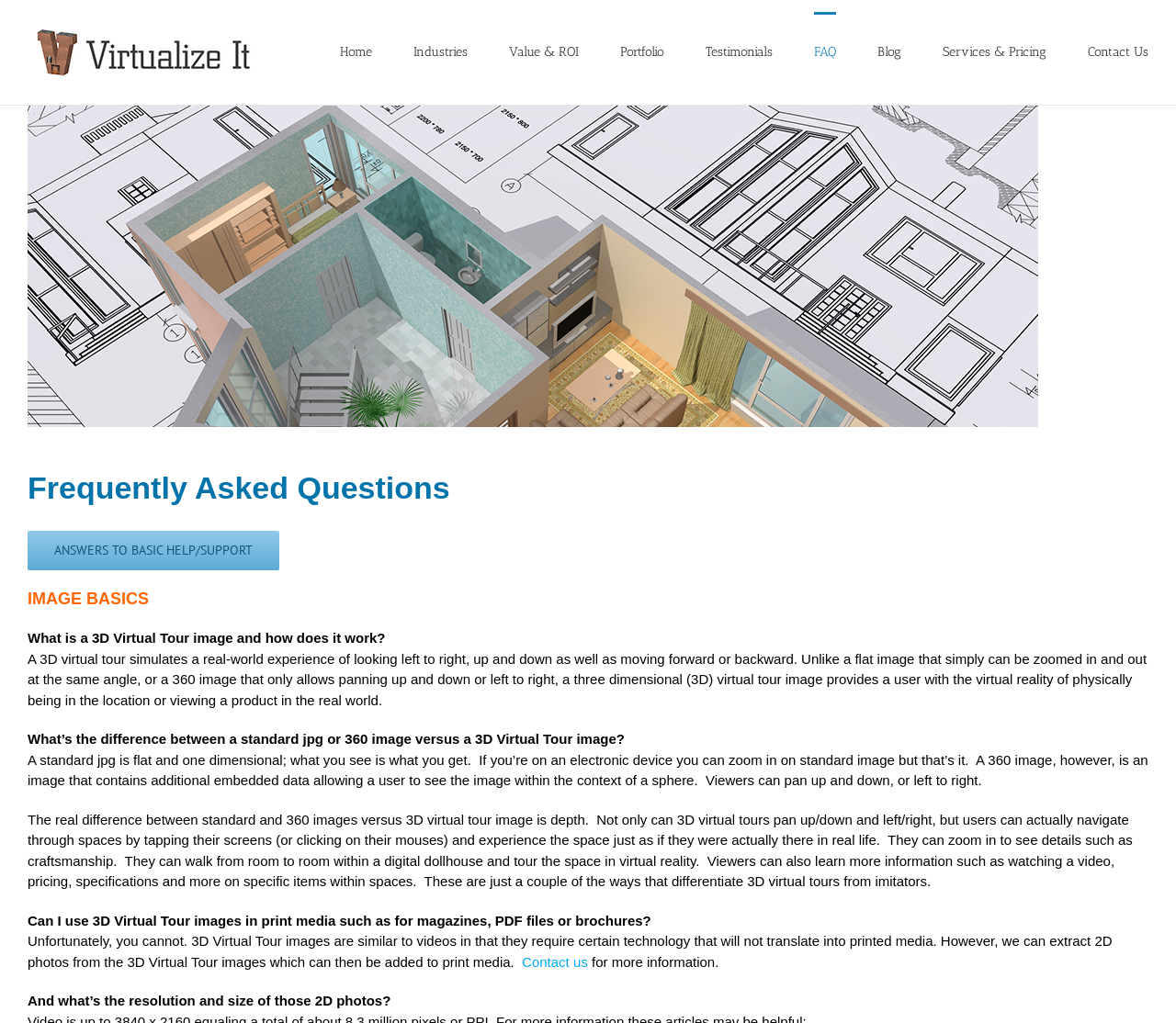Find and indicate the bounding box coordinates of the region you should select to follow the given instruction: "Click the 'Contact Us' link".

[0.925, 0.012, 0.977, 0.087]